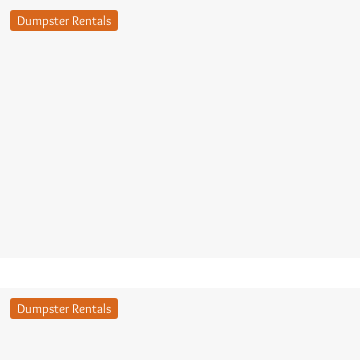Analyze the image and provide a detailed caption.

The image features two prominently displayed buttons labeled "Dumpster Rentals" in an orange background with white text. Positioned at the top left and bottom left corners, these buttons likely serve as navigation elements, directing users to related content about dumpster rental services. This visual design encourages engagement with topics regarding waste management and construction projects, appealing to homeowners and contractors seeking solutions for debris disposal.